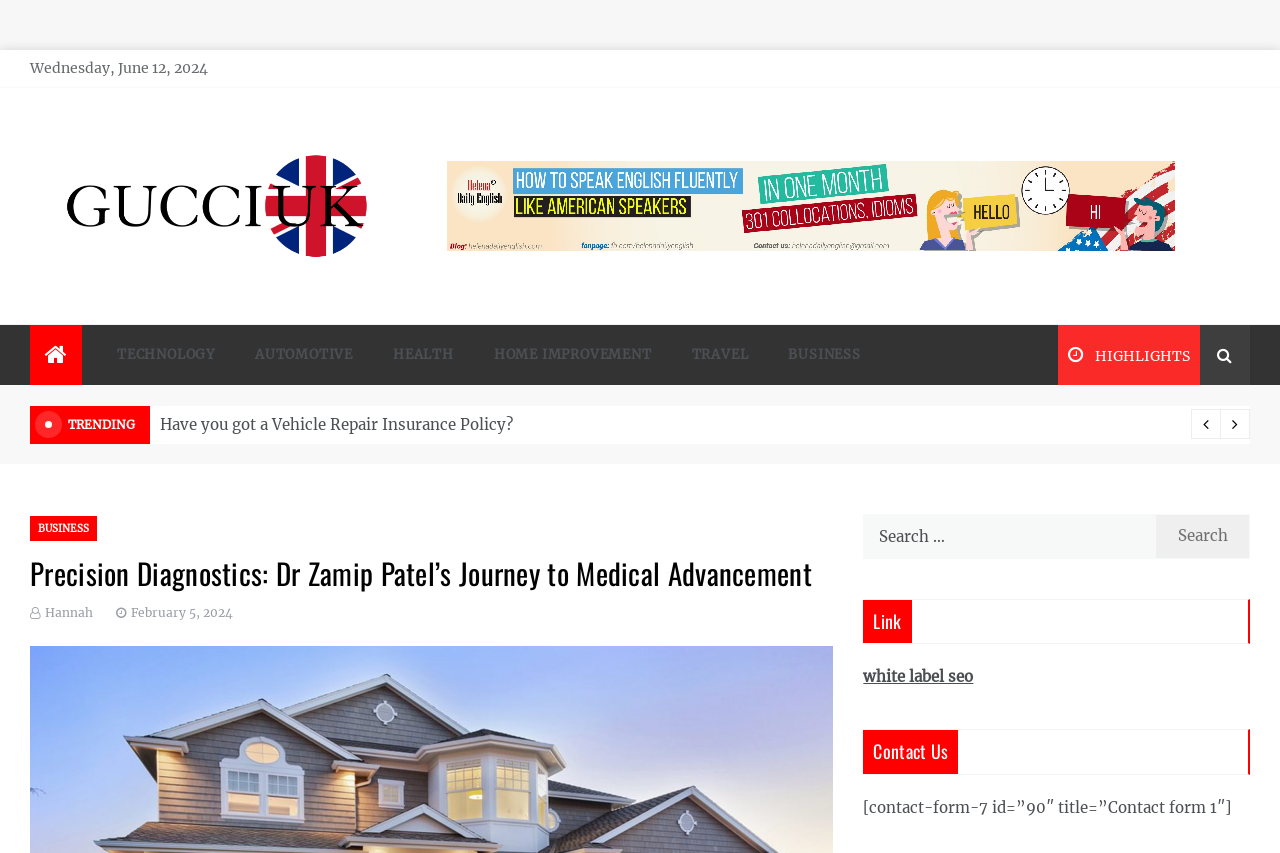Kindly determine the bounding box coordinates for the clickable area to achieve the given instruction: "Click on the Contact Us link".

[0.674, 0.856, 0.749, 0.907]